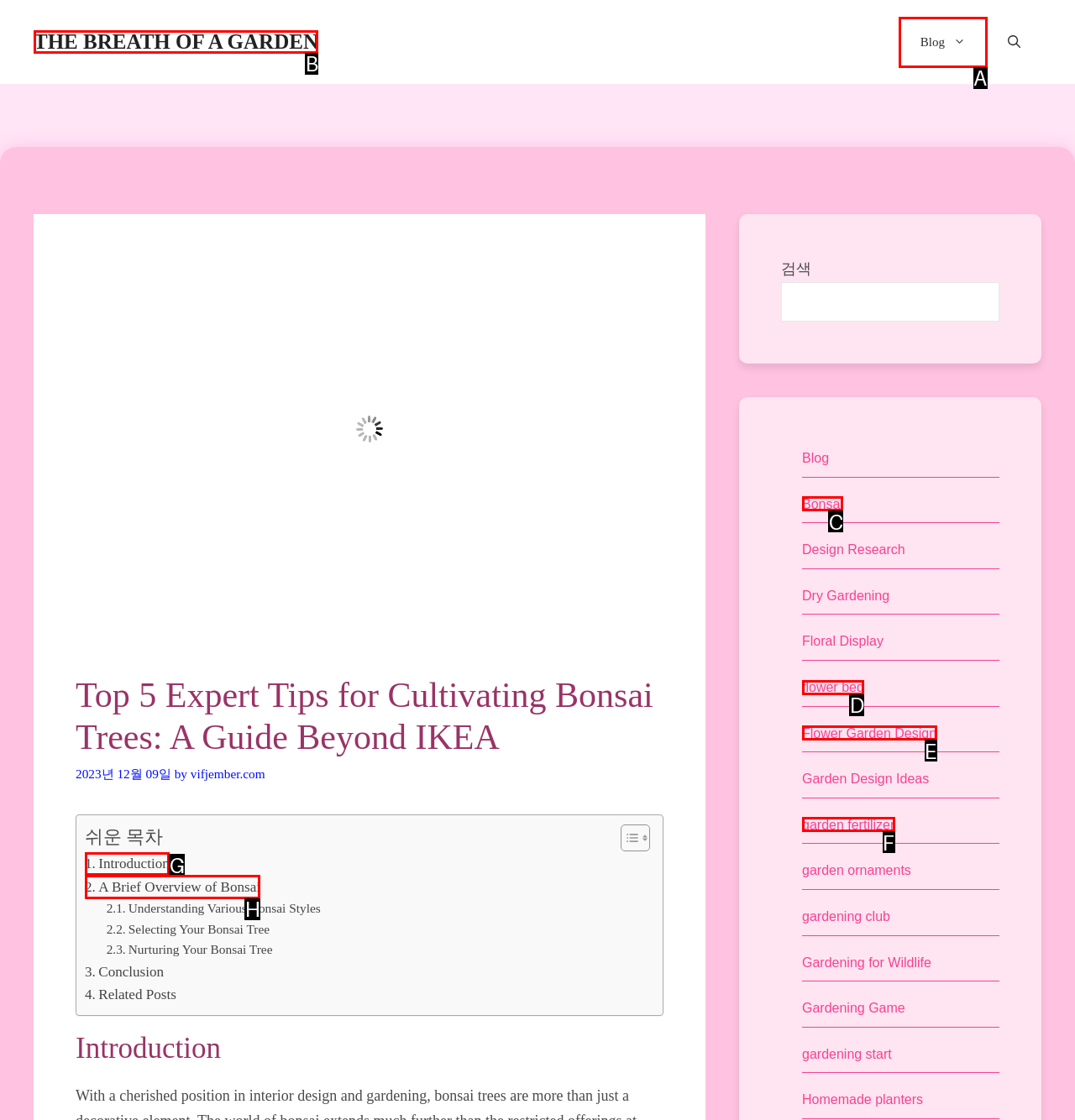Choose the option that best matches the description: Introduction
Indicate the letter of the matching option directly.

G